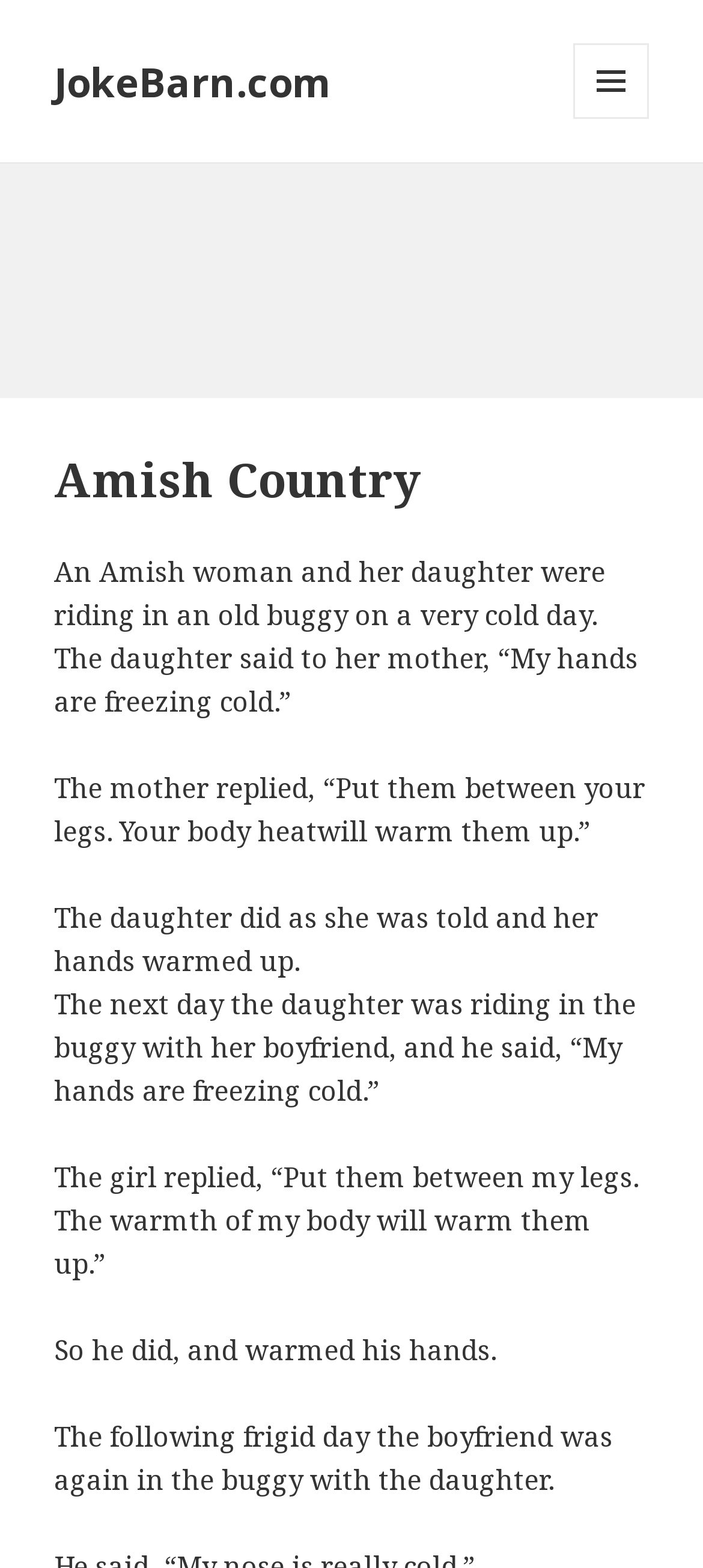Describe all significant elements and features of the webpage.

The webpage is about Amish Country, specifically featuring a joke or a humorous story. At the top left, there is a link to "JokeBarn.com". On the top right, there is a button labeled "MENU AND WIDGETS" which is not expanded. Below the button, there is an iframe that takes up most of the page. 

Inside the iframe, there is a header section with a heading that reads "Amish Country". Below the heading, there is a joke or a story told in several paragraphs. The story is about an Amish woman and her daughter riding in a buggy on a cold day, and the daughter's hands are freezing. The mother suggests putting her hands between her legs to warm them up, and the daughter does so. The next day, the daughter is riding with her boyfriend, and he complains of cold hands. She suggests the same solution, and he warms his hands between her legs. The story continues with the boyfriend riding with the daughter again on a frigid day.